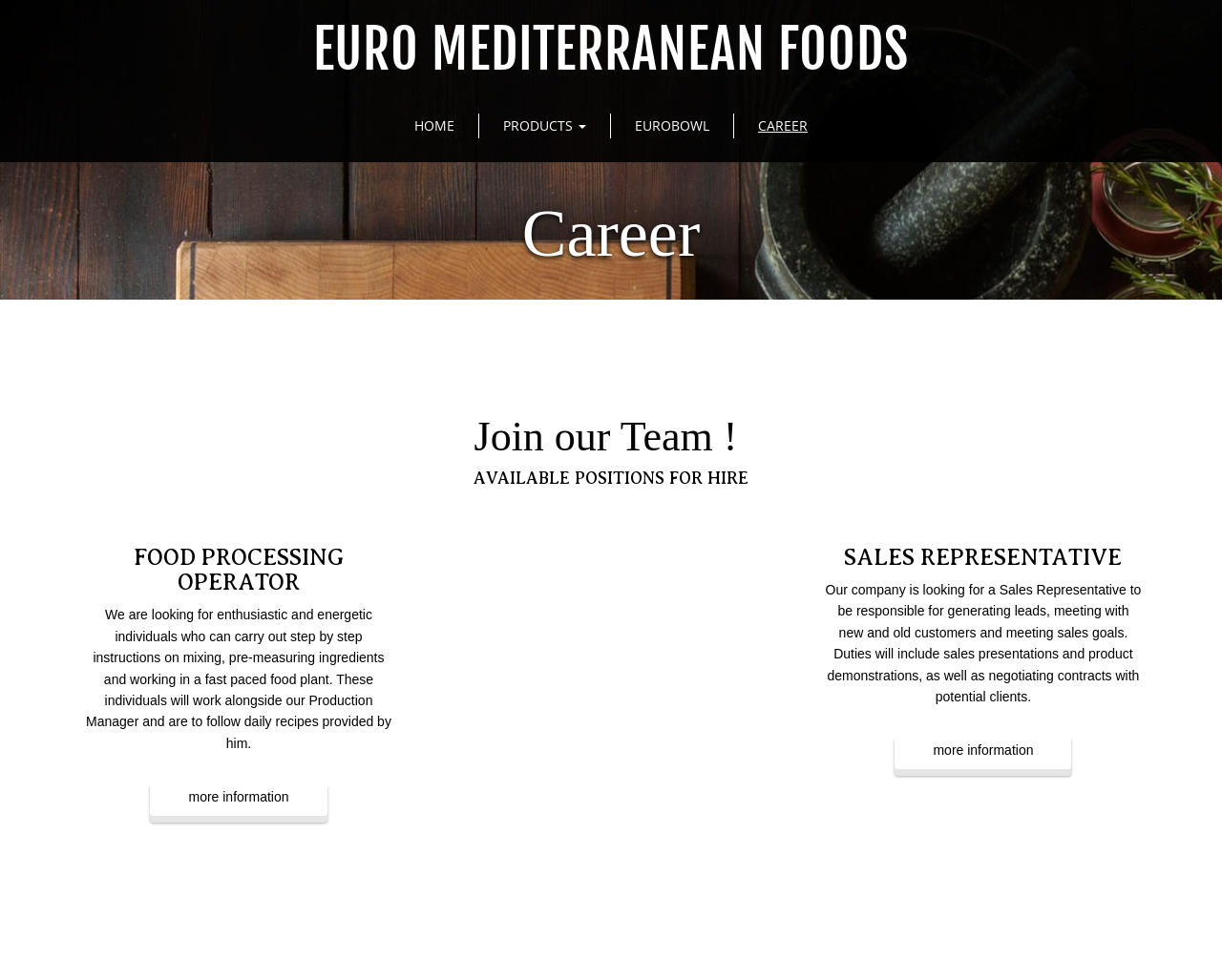Find and specify the bounding box coordinates that correspond to the clickable region for the instruction: "Go to HOME".

[0.32, 0.115, 0.392, 0.141]